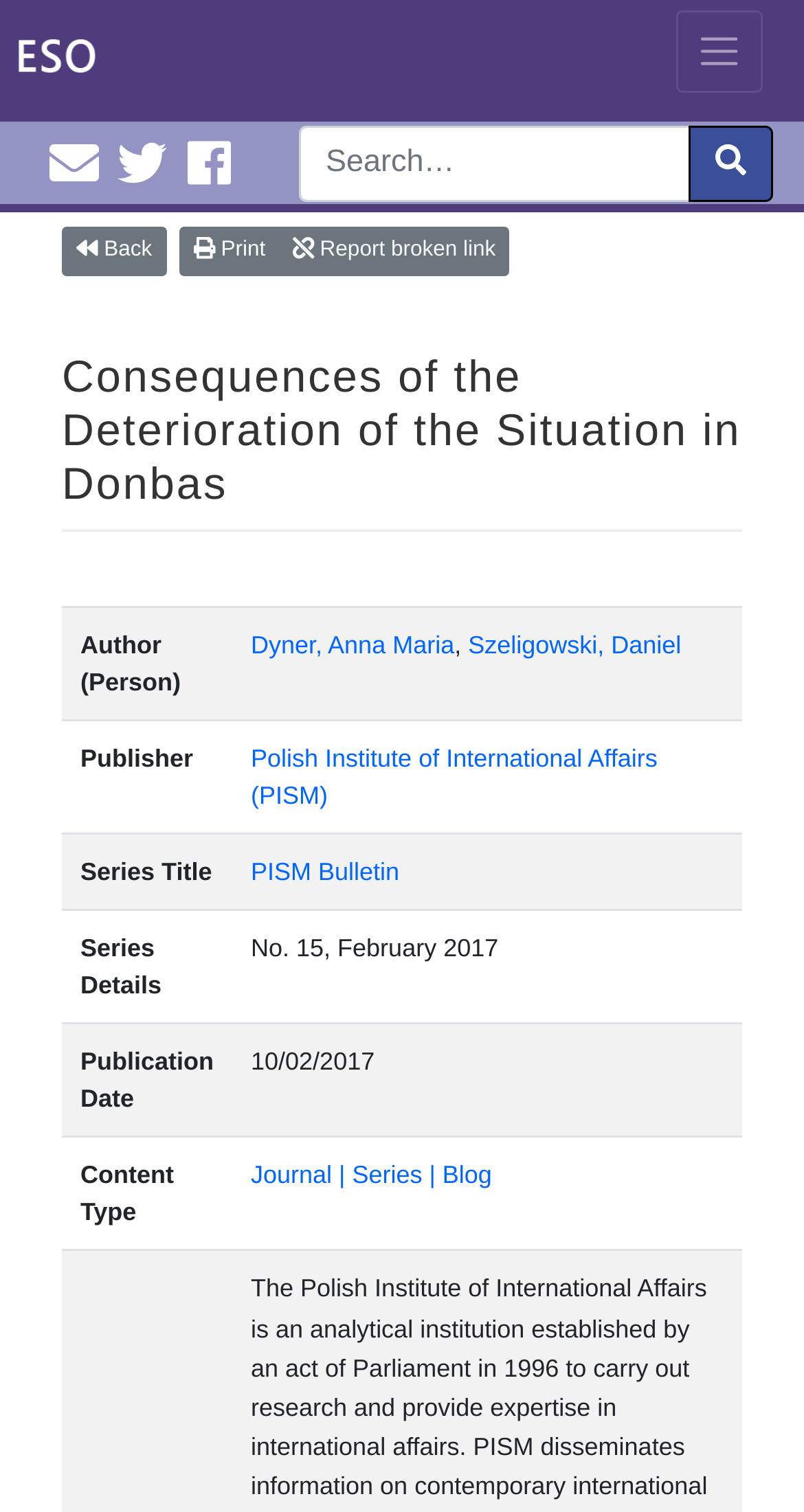Locate the bounding box coordinates of the element you need to click to accomplish the task described by this instruction: "Go back".

[0.077, 0.15, 0.207, 0.182]